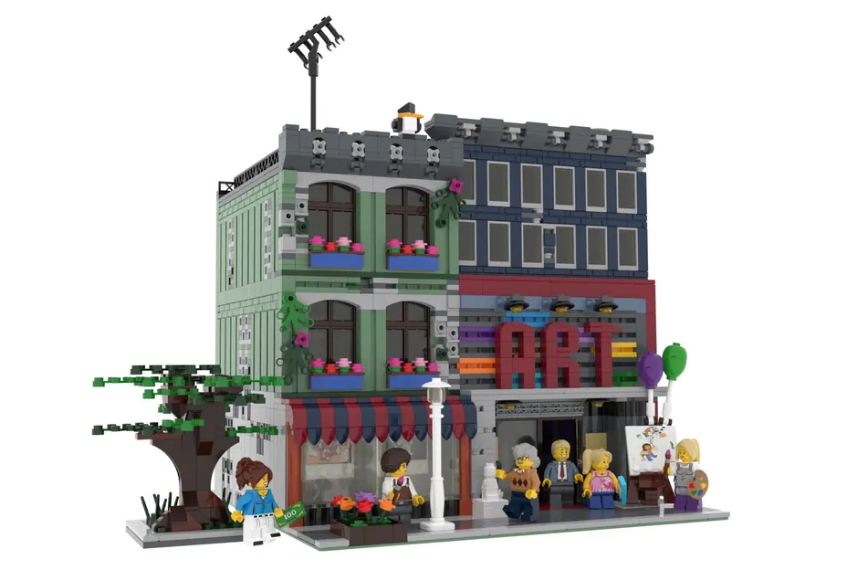What are the LEGO minifigures engaging in?
Provide a detailed answer to the question using information from the image.

Upon closer inspection of the image, I saw that the LEGO minifigures in front of the store are depicted engaging in various creative activities, which adds to the overall lively and artistic atmosphere of the scene.